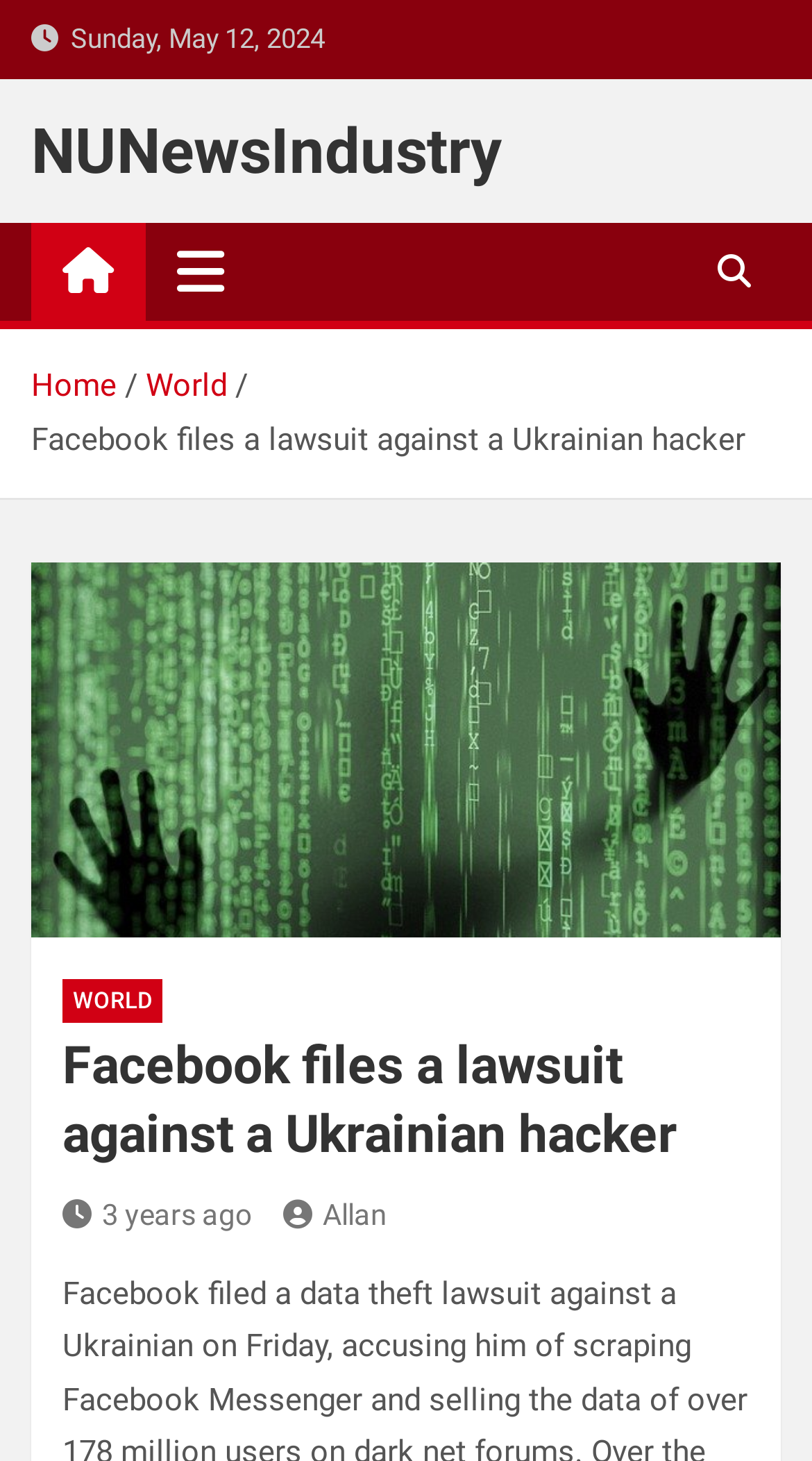Please answer the following question using a single word or phrase: What is the category of the article?

World